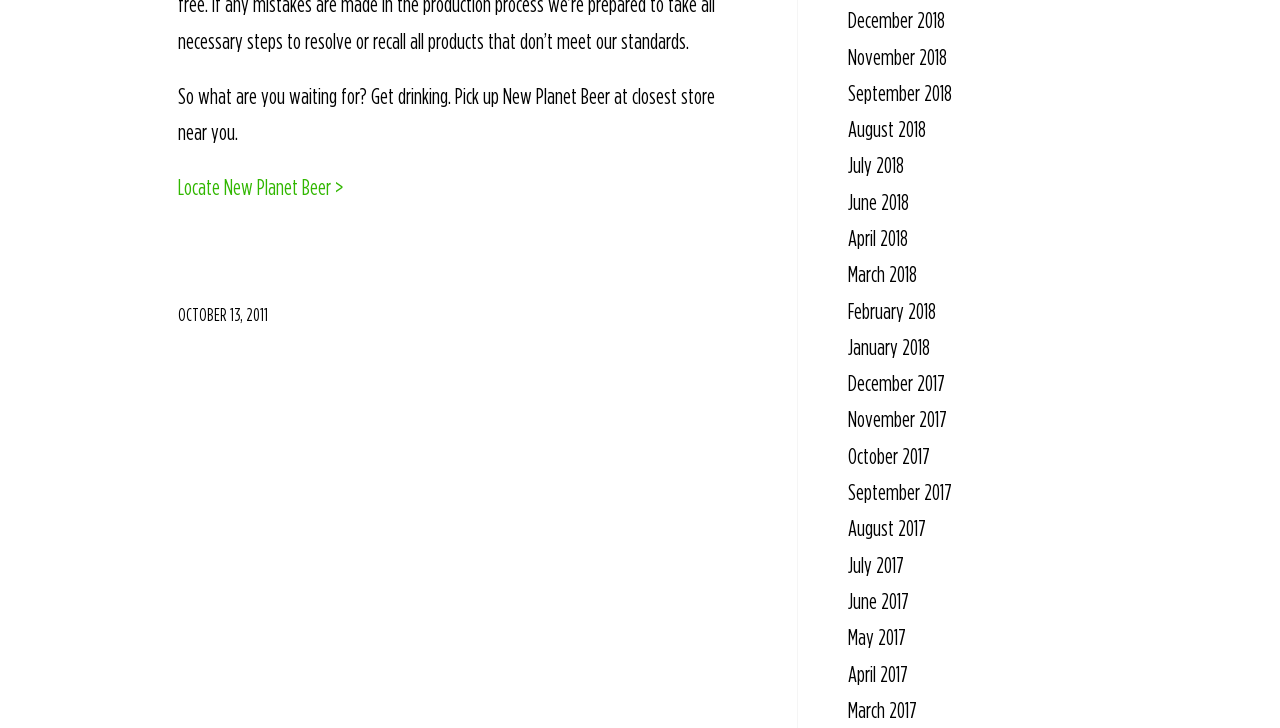What is the tone of the webpage?
Please elaborate on the answer to the question with detailed information.

The tone of the webpage is encouraging, as evident from the StaticText element 'So what are you waiting for? Get drinking. Pick up New Planet Beer at closest store near you.' The use of phrases like 'So what are you waiting for?' and 'Get drinking' creates a sense of urgency and enthusiasm, encouraging users to take action.